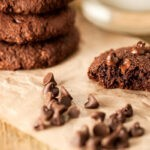Describe every aspect of the image in detail.

The image showcases an enticing display of Santa’s Fabulous Chocolate Chip Cookies, highlighting a stack of freshly baked cookies accompanied by a deliciously broken piece that reveals its soft interior. Scattered around the cookies are several chocolate chips, enhancing the visual appeal and emphasizing the cookie's rich chocolate flavor. The cookies are presented on a natural parchment background, suggesting a cozy and inviting atmosphere perfect for the holiday season. These plant-based, vegan treats are likely the centerpiece of a festive baking session, inviting everyone to indulge in their chocolaty goodness.